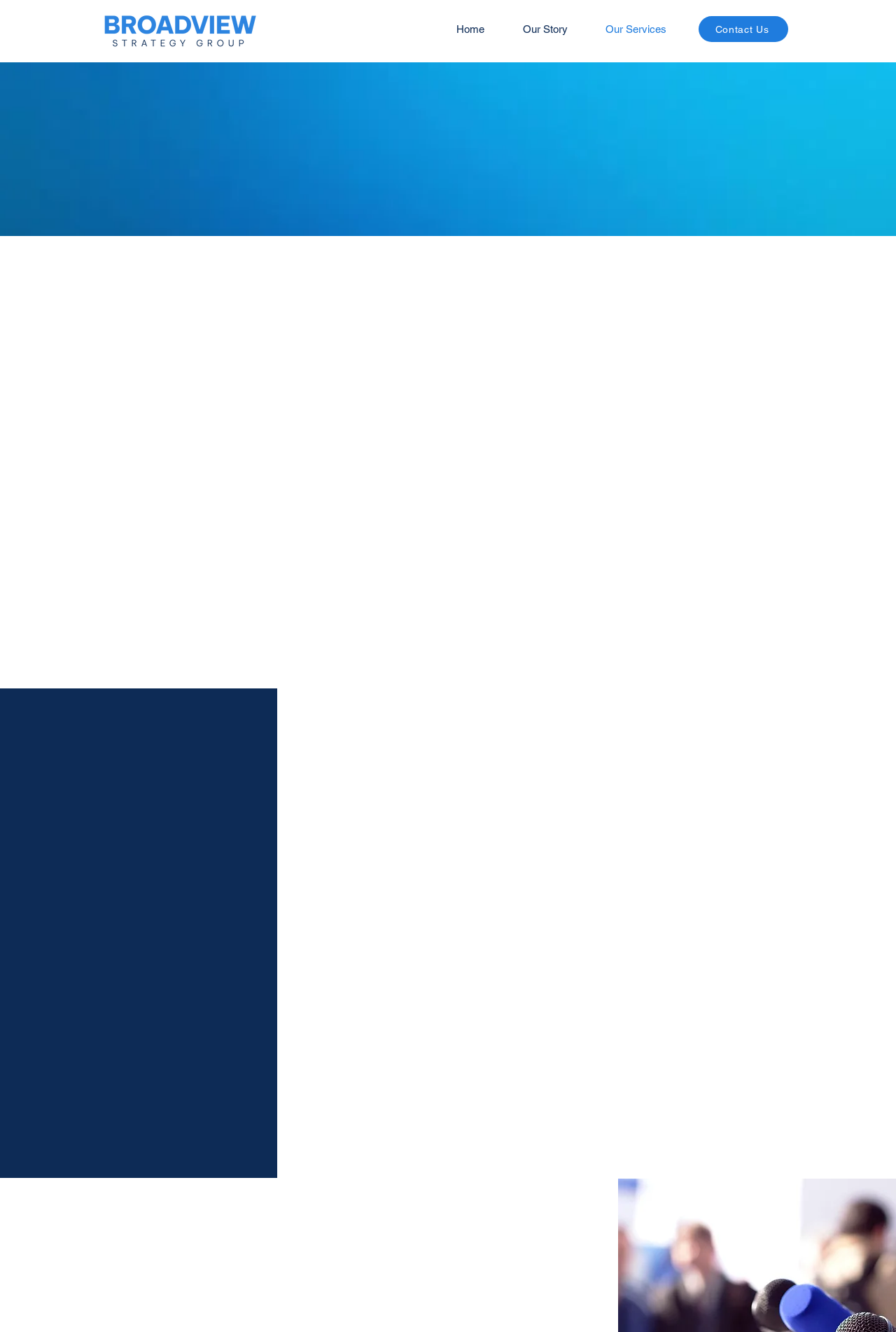Please provide a detailed answer to the question below by examining the image:
What is the goal of the company's campaign management services?

The goal of the company's campaign management services is mentioned in the text 'Our comprehensive campaign management services will empower you to make a lasting impact, driving change and turning the tide in your favor.' This indicates that the company aims to help its clients drive change through its campaign management services.